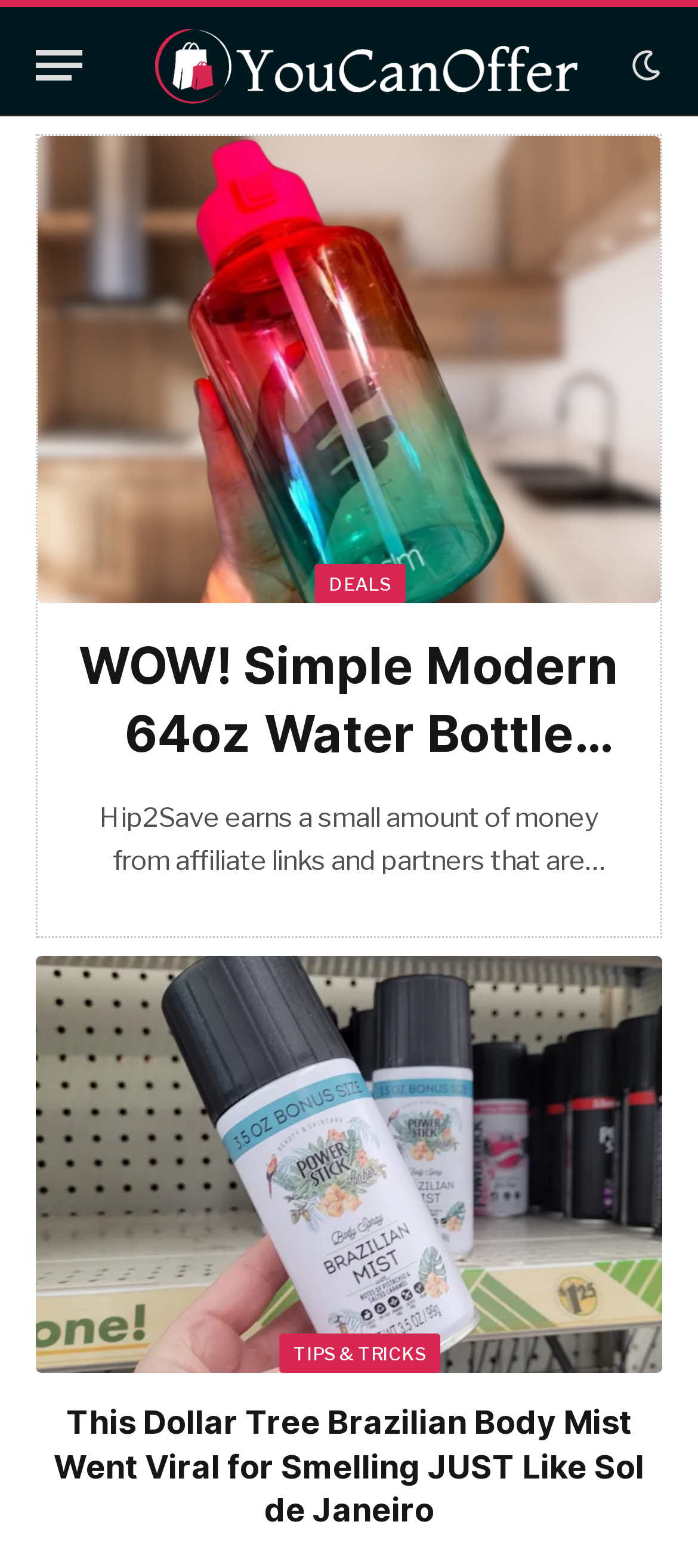Provide your answer in a single word or phrase: 
What is the purpose of the affiliate links?

Earn a small amount of money